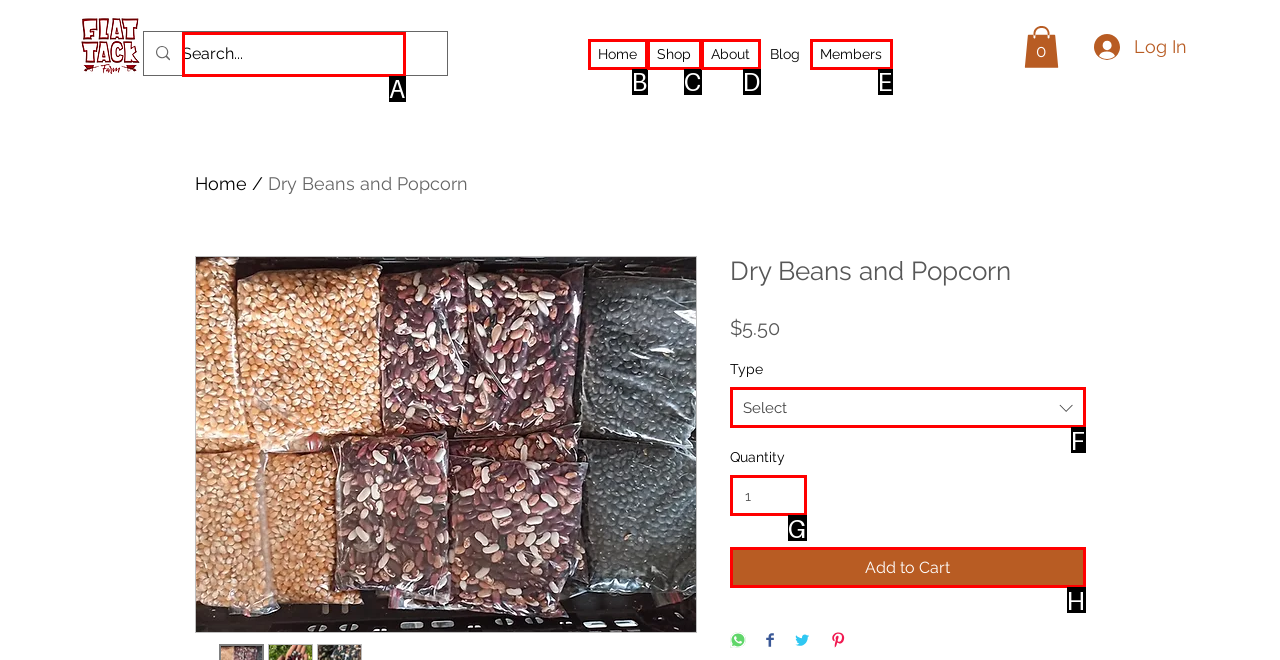Given the description: input value="1" aria-label="Quantity" value="1", identify the HTML element that fits best. Respond with the letter of the correct option from the choices.

G